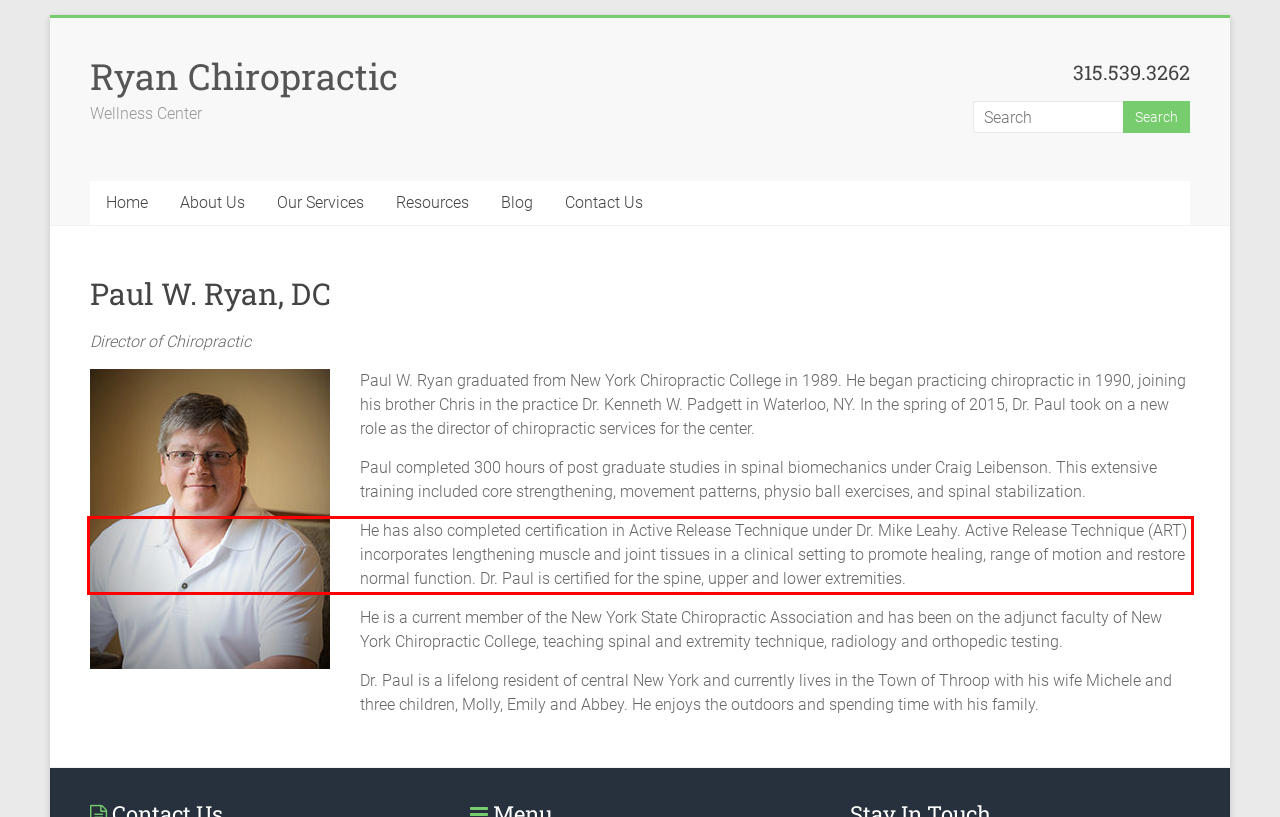You have a webpage screenshot with a red rectangle surrounding a UI element. Extract the text content from within this red bounding box.

He has also completed certification in Active Release Technique under Dr. Mike Leahy. Active Release Technique (ART) incorporates lengthening muscle and joint tissues in a clinical setting to promote healing, range of motion and restore normal function. Dr. Paul is certified for the spine, upper and lower extremities.